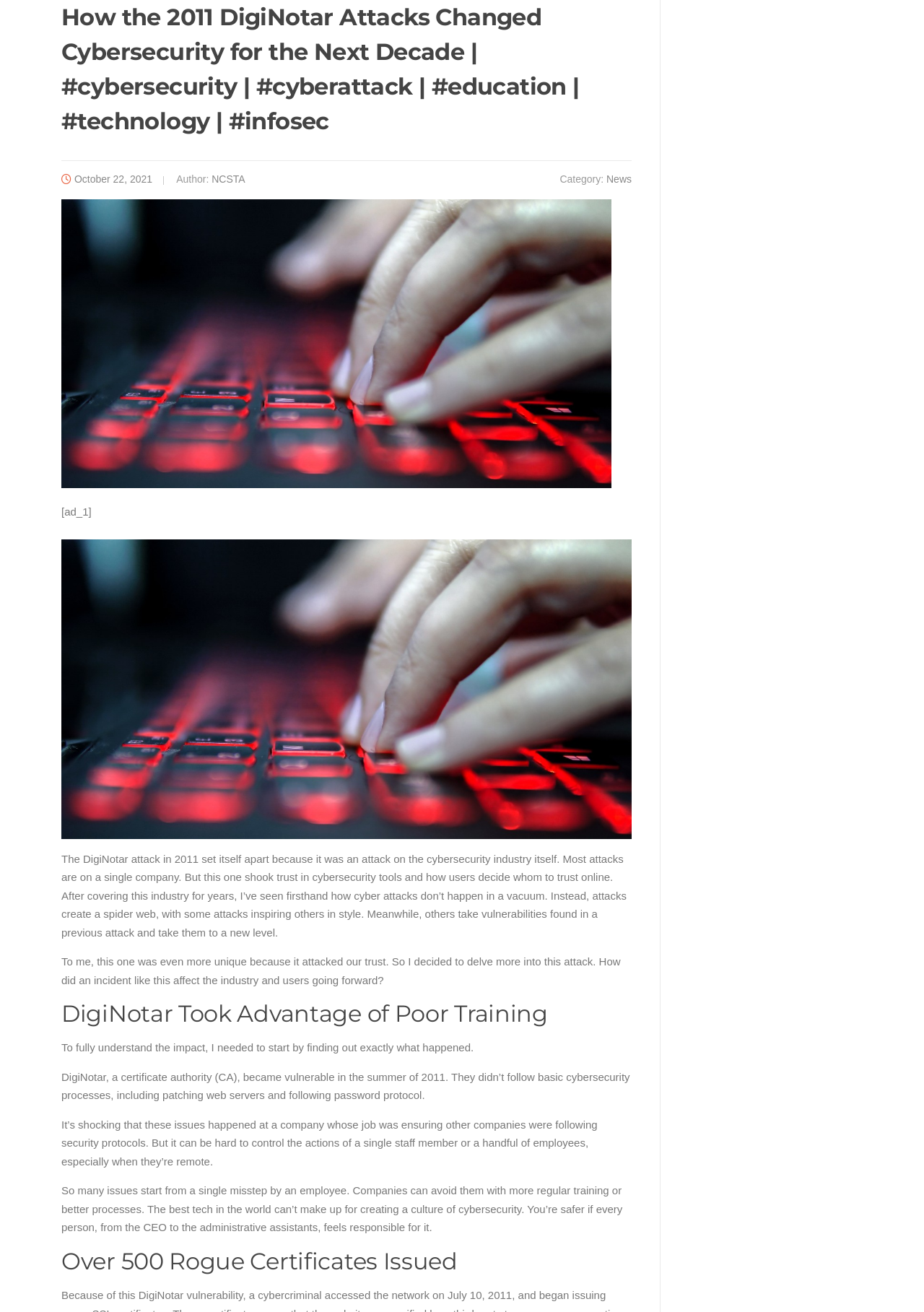Provide the bounding box coordinates of the UI element this sentence describes: "October 22, 2021".

[0.08, 0.132, 0.165, 0.141]